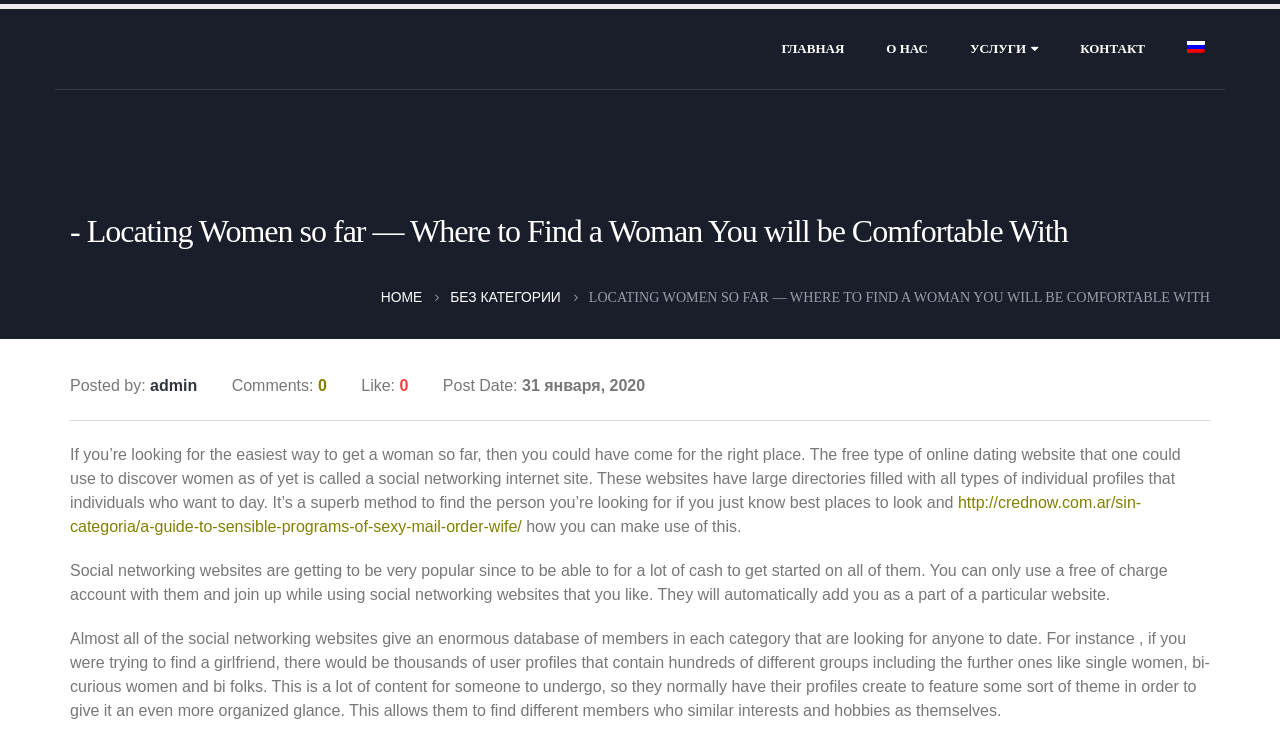Pinpoint the bounding box coordinates of the clickable area needed to execute the instruction: "Click on the 'HOME' link". The coordinates should be specified as four float numbers between 0 and 1, i.e., [left, top, right, bottom].

[0.298, 0.384, 0.33, 0.416]